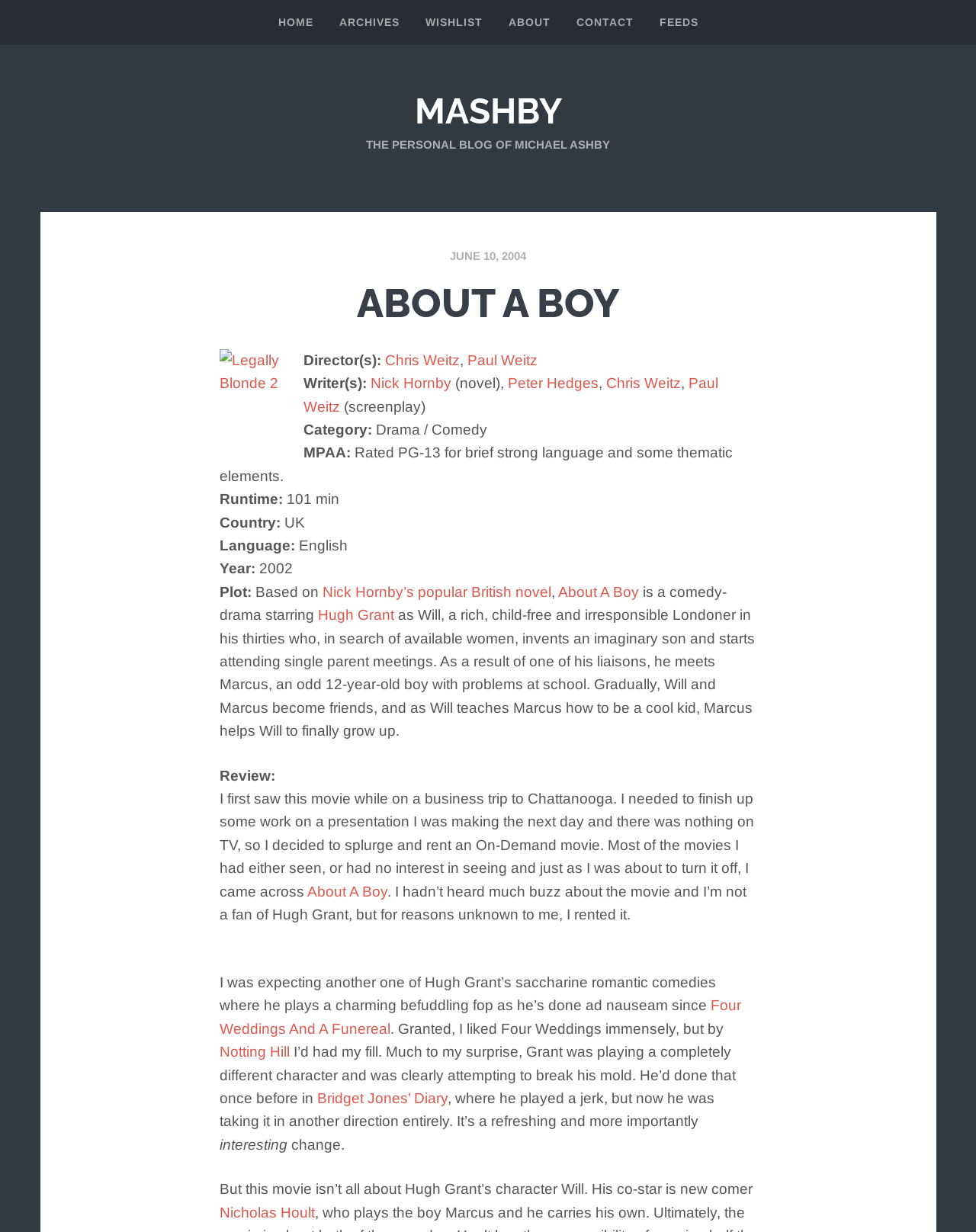Who is the author of the novel 'About A Boy'?
Observe the image and answer the question with a one-word or short phrase response.

Nick Hornby